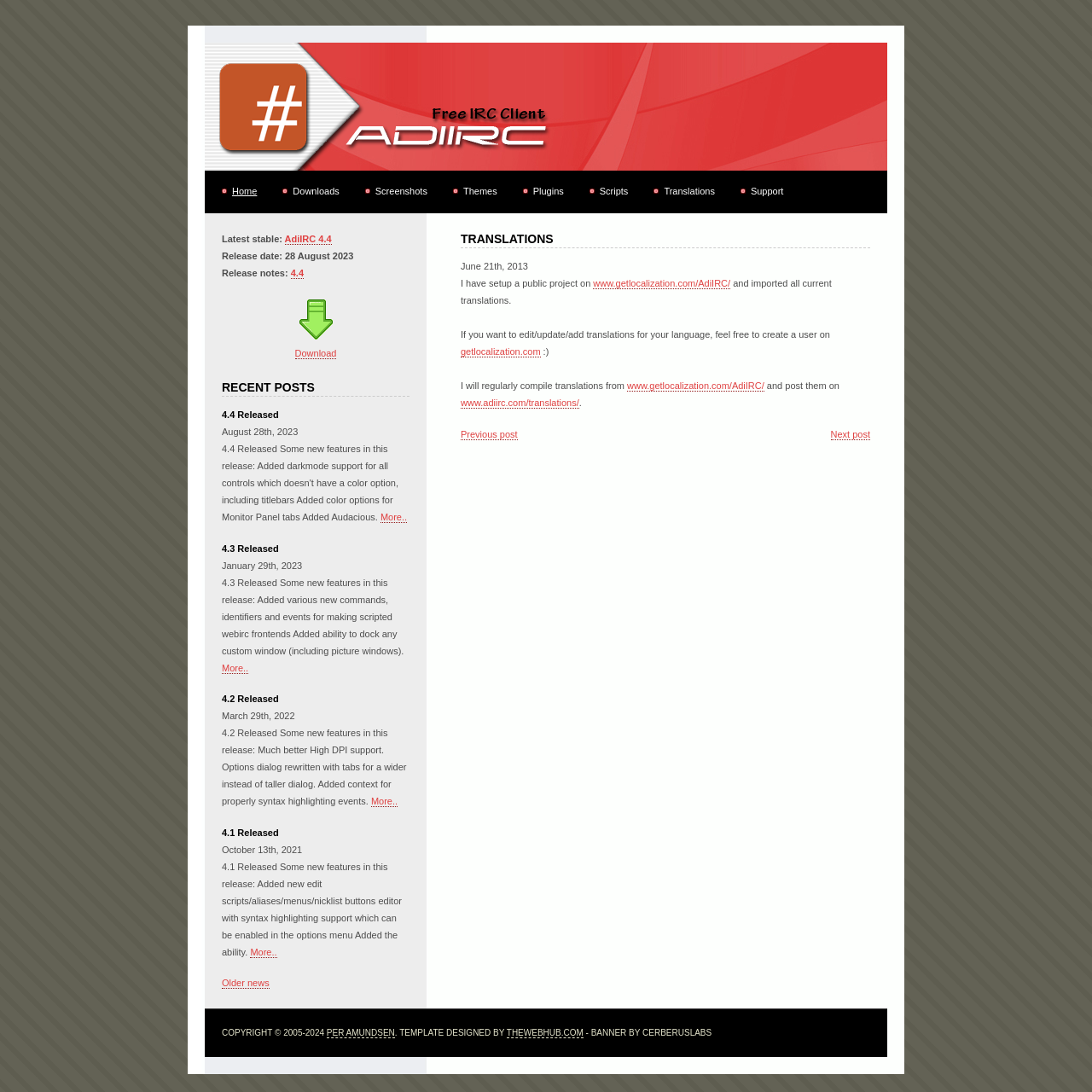Provide a thorough description of the webpage's content and layout.

The webpage is about AdiIRC, a free IRC client. At the top, there are seven links: Home, Downloads, Screenshots, Themes, Plugins, Scripts, and Support, aligned horizontally. Below these links, there is a heading "TRANSLATIONS" followed by a paragraph of text discussing the setup of a public project on getlocalization.com for translations.

On the left side of the page, there is a section with information about the latest stable version of AdiIRC, including the version number, release date, and release notes. There are also links to download the latest version and a button with an image to download it.

Below this section, there is a heading "RECENT POSTS" followed by a list of recent news articles, each with a title, date, and a brief summary. Each article has a "More.." link to read the full article.

At the bottom of the page, there is a copyright notice and links to the website's designer and banner creator. There is also a link to "Older news" to view more news articles.